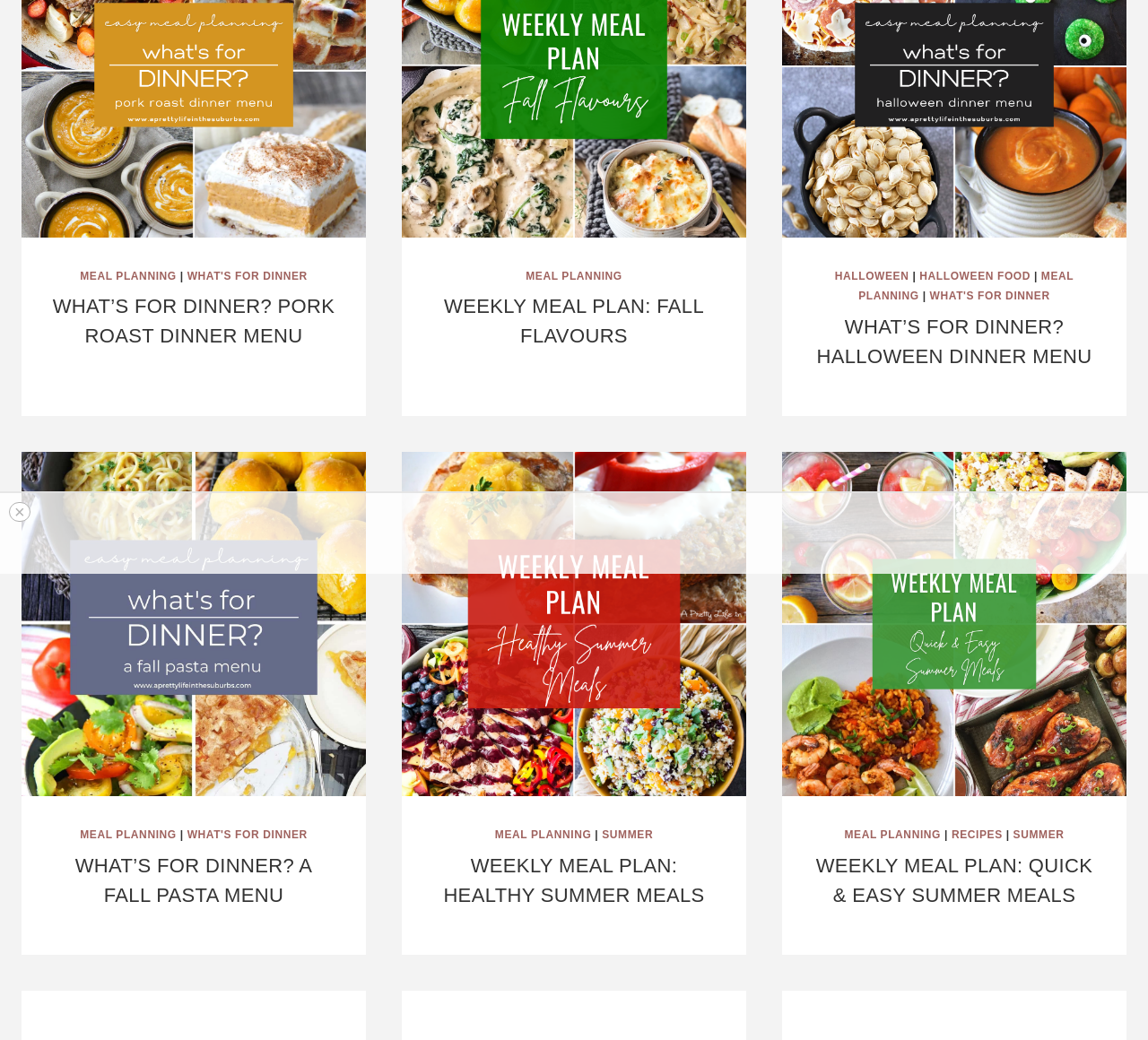Given the description: "What's For Dinner", determine the bounding box coordinates of the UI element. The coordinates should be formatted as four float numbers between 0 and 1, [left, top, right, bottom].

[0.163, 0.797, 0.268, 0.809]